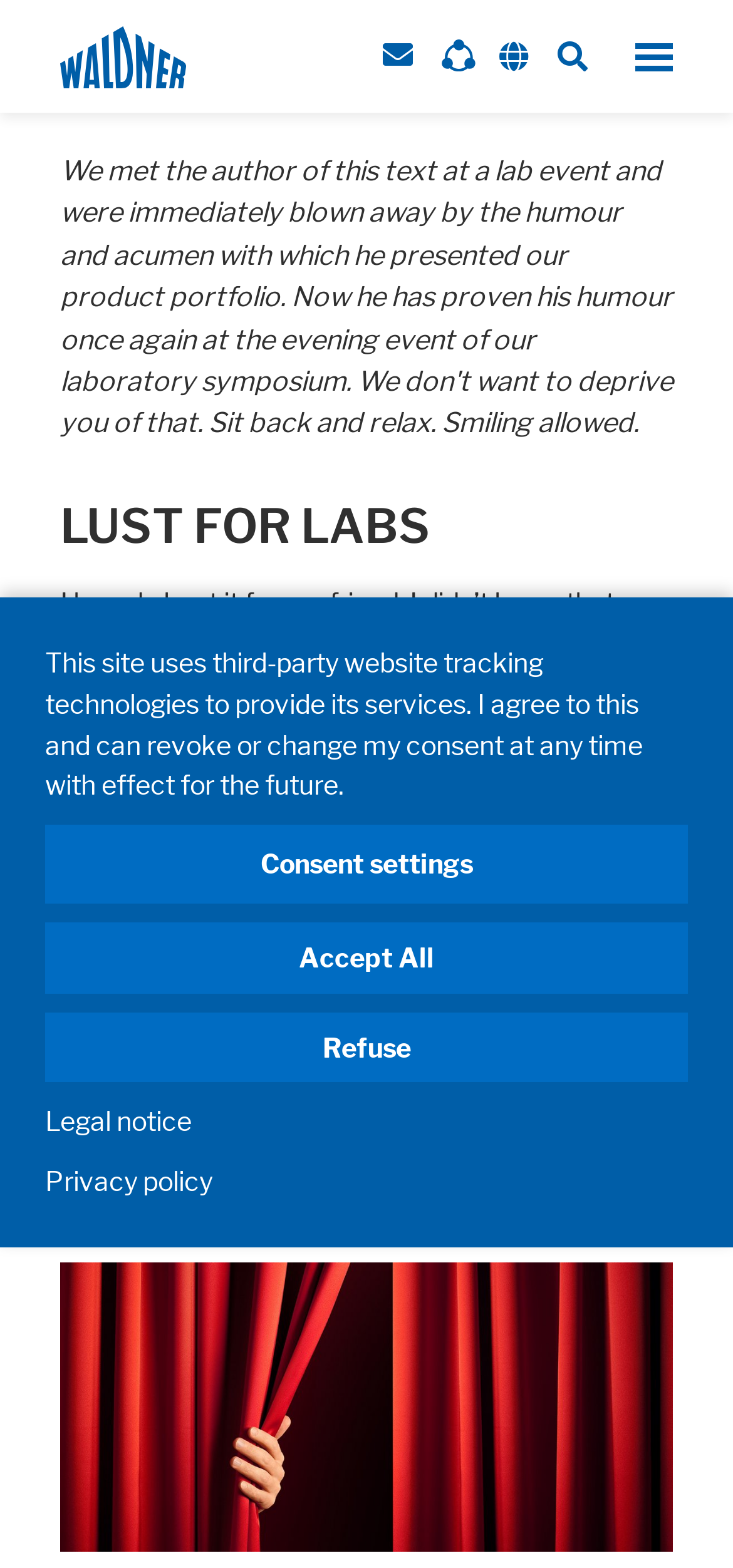Create an in-depth description of the webpage, covering main sections.

The webpage is titled "Waldner Magazine | Lust for labs" and appears to be an article about laboratory equipment from Waldner. At the top left, there is a link to "WALDNER Holding GmbH & Co. KG" accompanied by an image of the company's logo. To the right of this, there are options to select a language and access social media links.

Below the top section, a prominent heading "LUST FOR LABS" is displayed. Underneath this heading, a lengthy article begins, discussing the concept of company speed dating. The article is divided into paragraphs, with the first paragraph describing the author's initial encounter with the concept and their curiosity about it.

On the right side of the article, there is a figure with an image captioned "Curtain up". The image takes up a significant portion of the page, stretching from the middle to the bottom.

At the bottom of the page, there are several links and buttons related to privacy settings, including a notice about the site's use of third-party tracking technologies and options to consent, refuse, or adjust settings. There is also a dialog box that can be accessed, which provides more detailed information about privacy settings, including required, marketing, and consent information.

In the bottom right corner, there is a link to "Legal notice" and "Privacy policy".